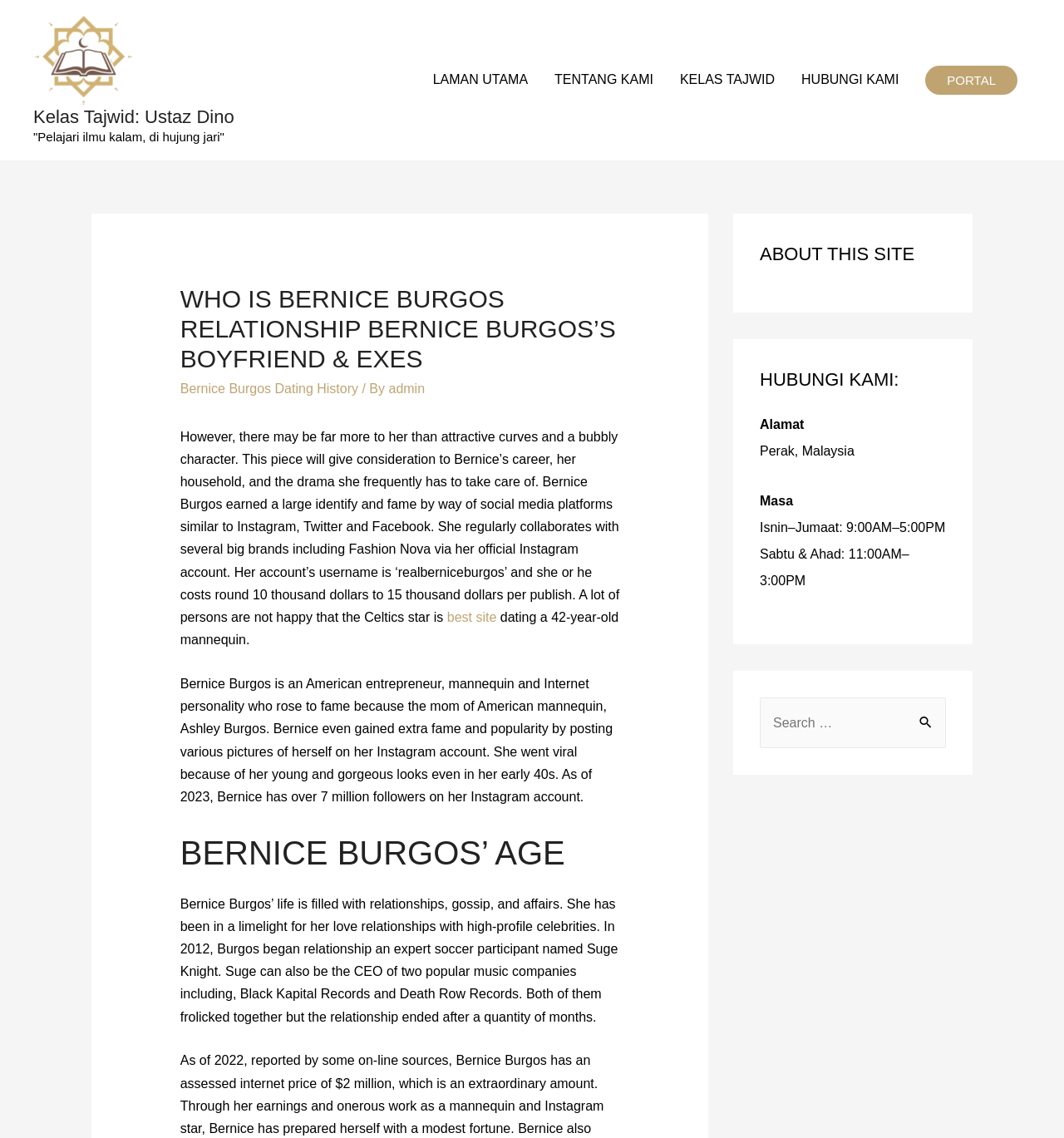Elaborate on the information and visuals displayed on the webpage.

This webpage appears to be a blog or article page, with a focus on celebrity news and gossip. At the top left of the page, there is a link to "Kelas Tajwid: Ustaz Dino" with an accompanying image. Below this, there is a quote in Malay, "Pelajari ilmu kalam, di hujung jari".

On the top right of the page, there is a navigation menu with links to "LAMAN UTAMA", "TENTANG KAMI", "KELAS TAJWID", "HUBUNGI KAMI", and "PORTAL". 

The main content of the page is an article about Bernice Burgos, an American entrepreneur, model, and internet personality. The article discusses her career, family, and relationships, including her dating history and rumors about her boyfriends. There are several paragraphs of text, with headings such as "WHO IS BERNICE BURGOS RELATIONSHIP BERNICE BURGOS’S BOYFRIEND & EXES" and "BERNICE BURGOS’ AGE".

At the bottom right of the page, there is a complementary section with information about the website, including a heading "ABOUT THIS SITE", contact information, and a search bar with a button labeled "Search".